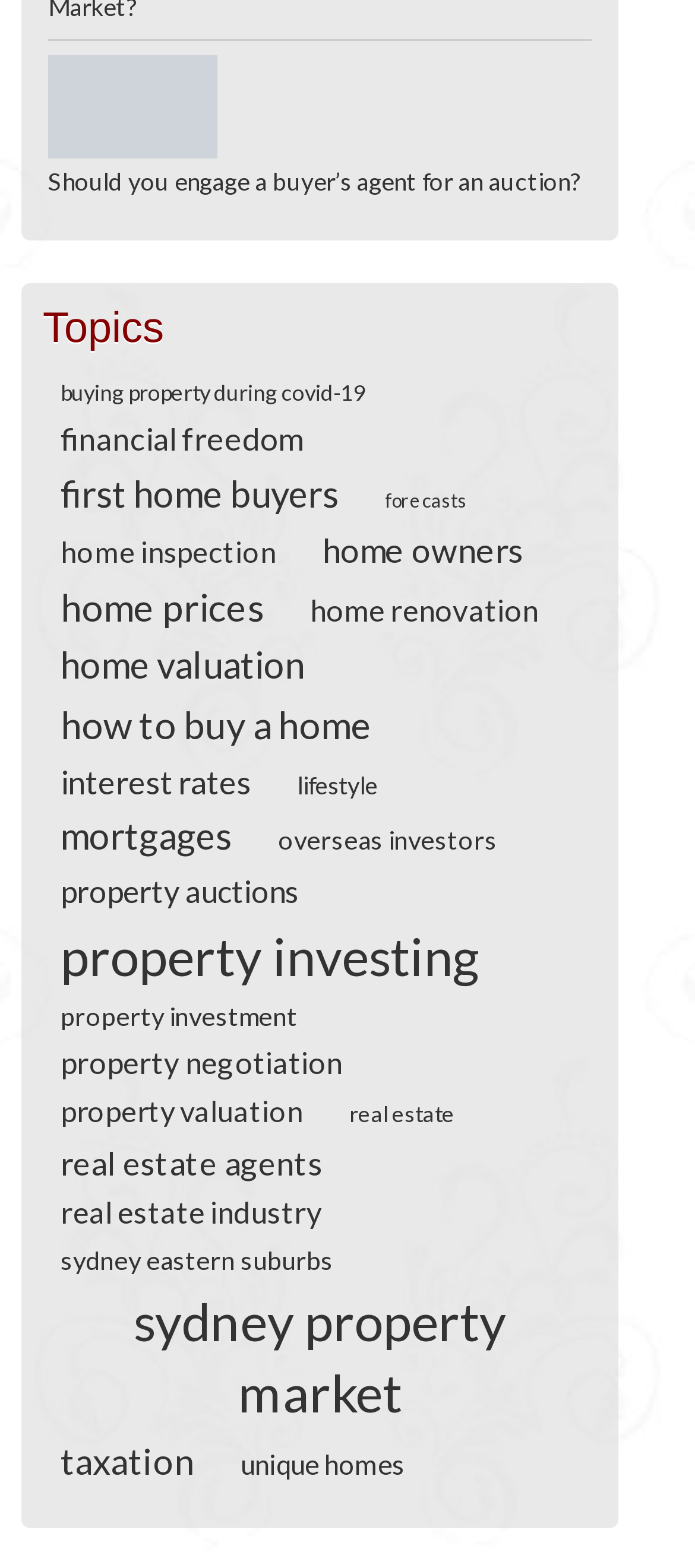Is there a topic related to 'sydney' on this webpage?
Please answer the question with as much detail as possible using the screenshot.

I searched for keywords related to 'sydney' and found two links, one titled 'sydney eastern suburbs' and another titled 'sydney property market', indicating that there are topics related to 'sydney' on this webpage.